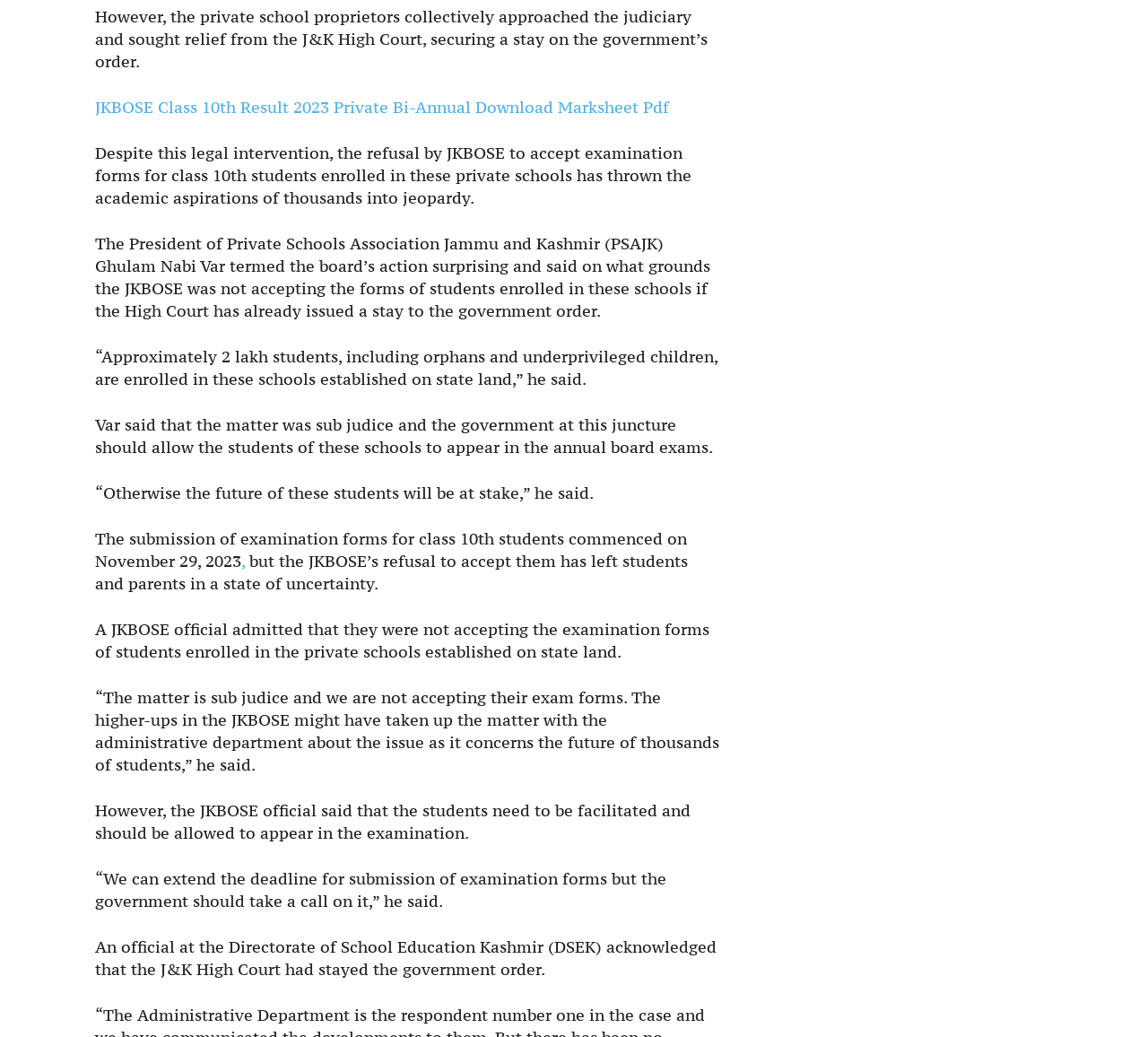Please identify the bounding box coordinates for the region that you need to click to follow this instruction: "Click the link to download JKBOSE Class 10th Result 2023 Private Bi-Annual Marksheet Pdf".

[0.083, 0.093, 0.583, 0.113]